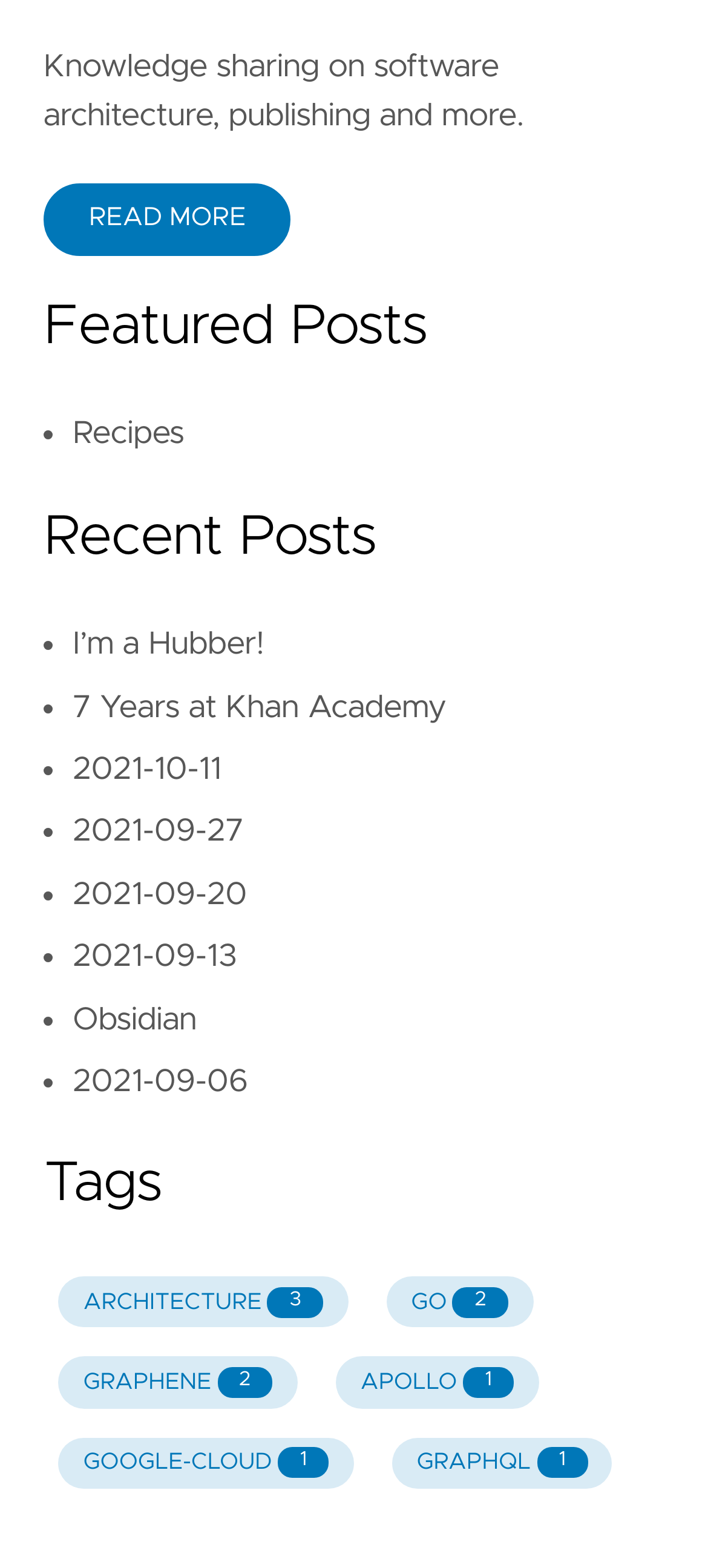Respond to the following query with just one word or a short phrase: 
What is the second recent post?

7 Years at Khan Academy